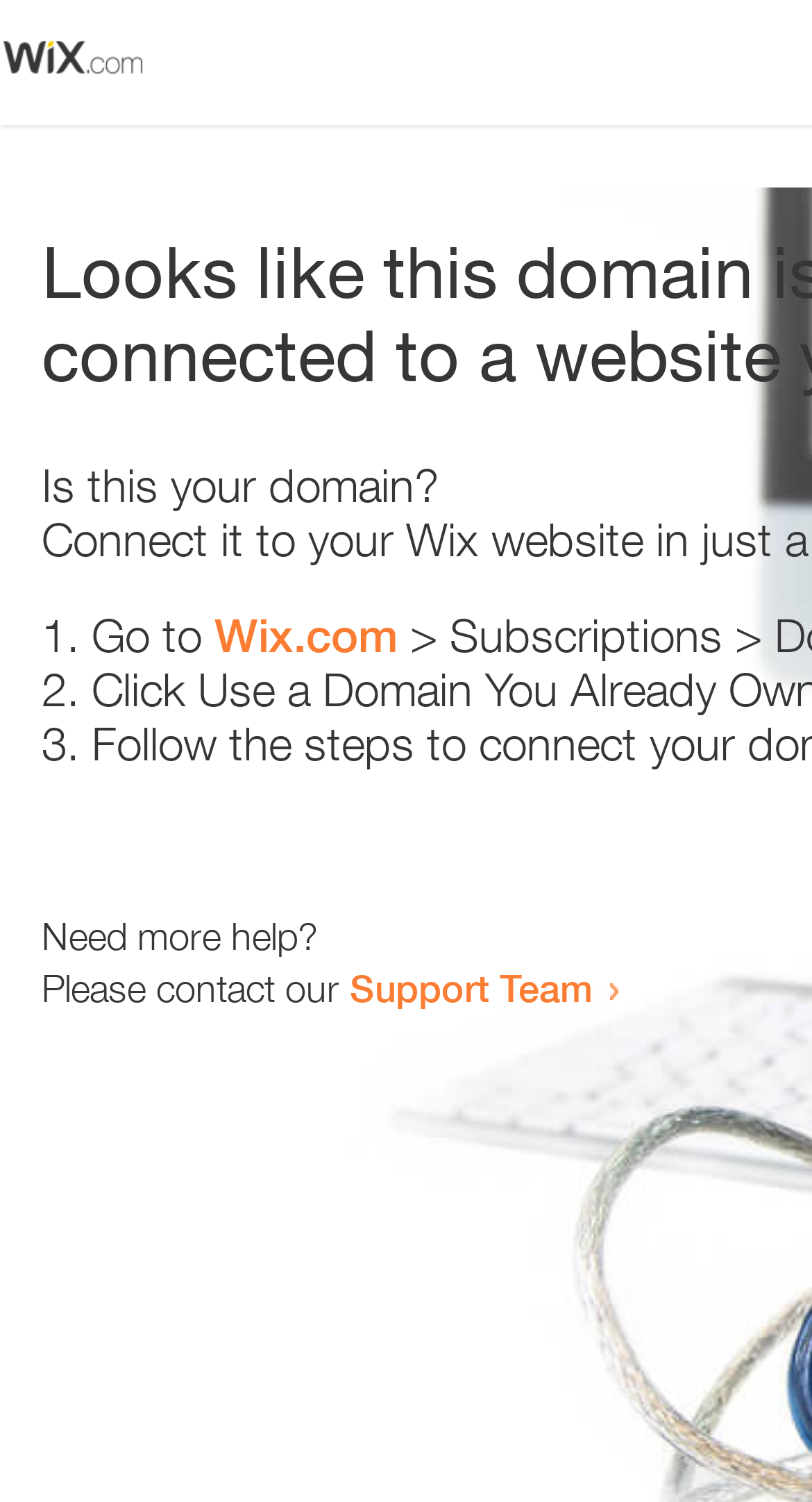Using the webpage screenshot and the element description Support Team, determine the bounding box coordinates. Specify the coordinates in the format (top-left x, top-left y, bottom-right x, bottom-right y) with values ranging from 0 to 1.

[0.431, 0.642, 0.731, 0.673]